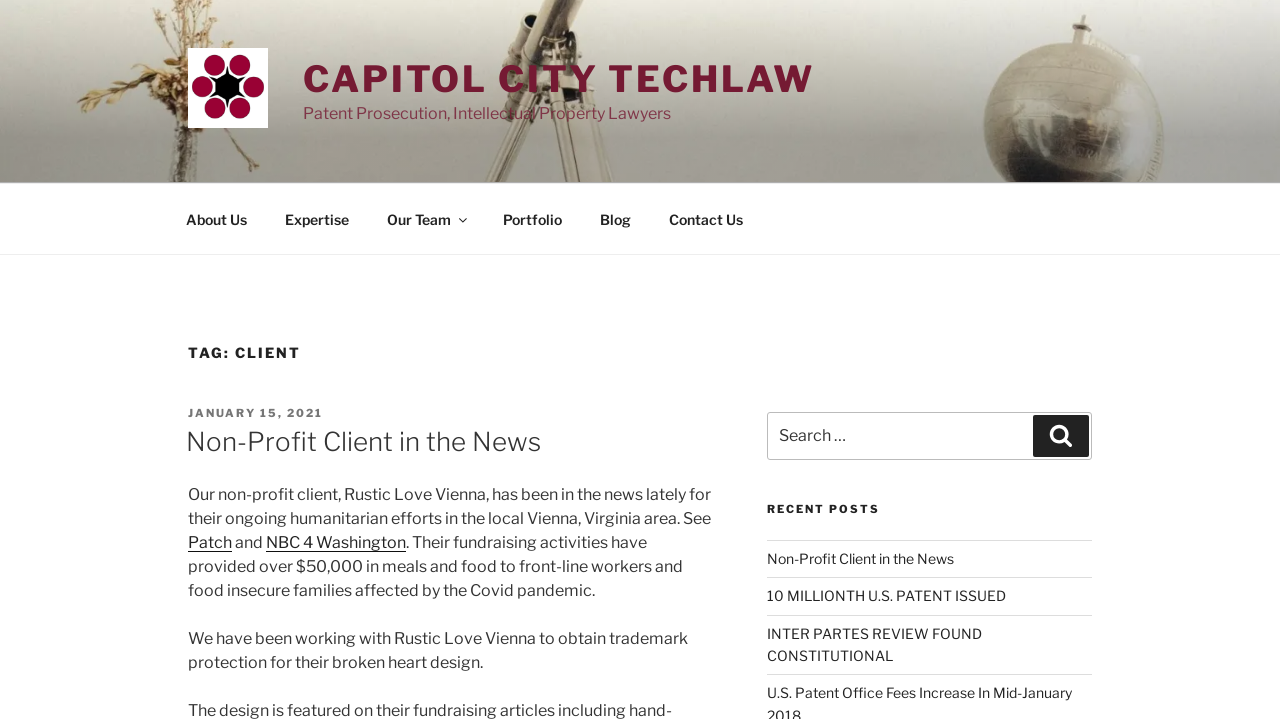What is the expertise of the law firm?
Answer the question with a detailed and thorough explanation.

The expertise of the law firm can be found just below the law firm's name, where it is written as 'Patent Prosecution, Intellectual Property Lawyers'.